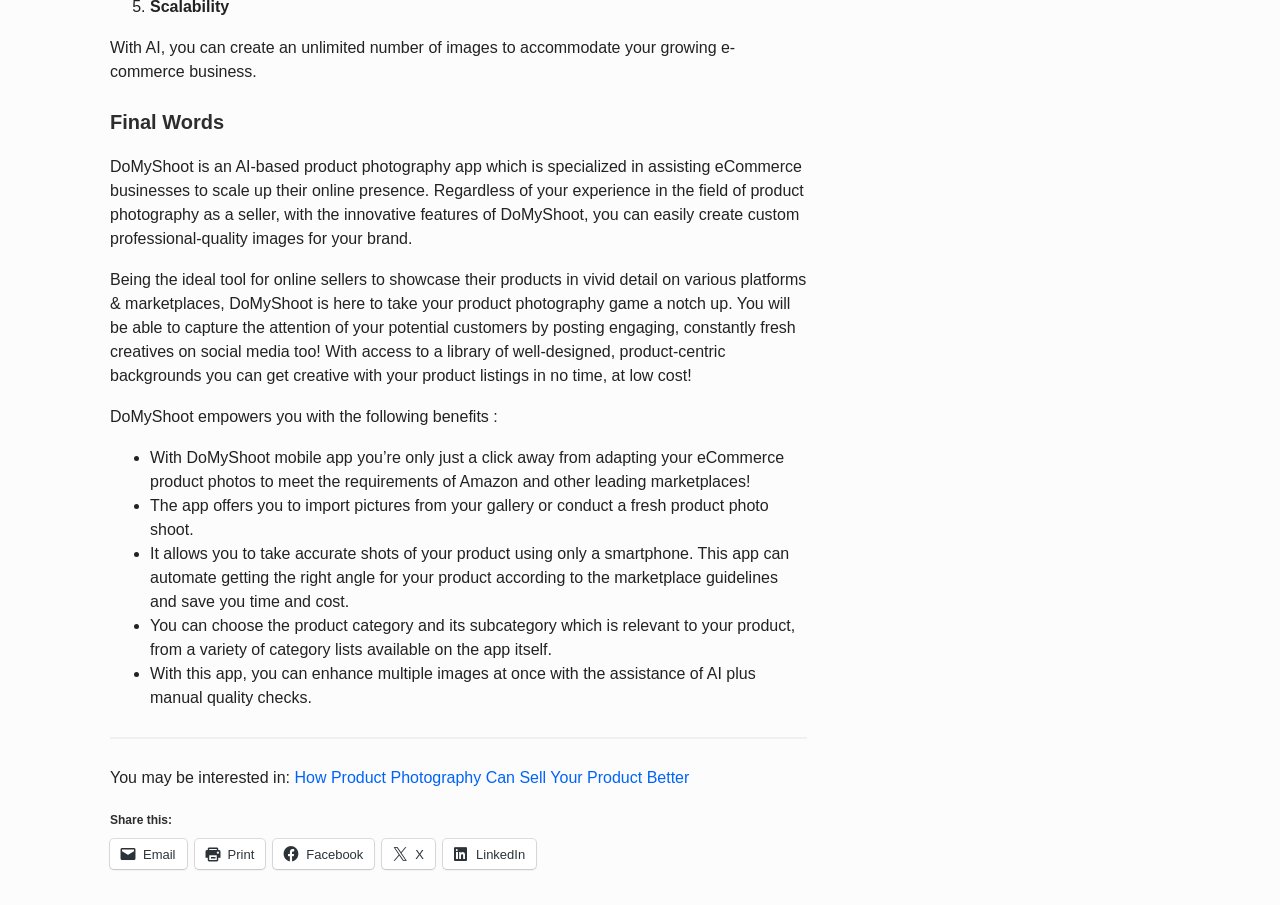Find the bounding box coordinates of the UI element according to this description: "Email".

[0.086, 0.927, 0.146, 0.96]